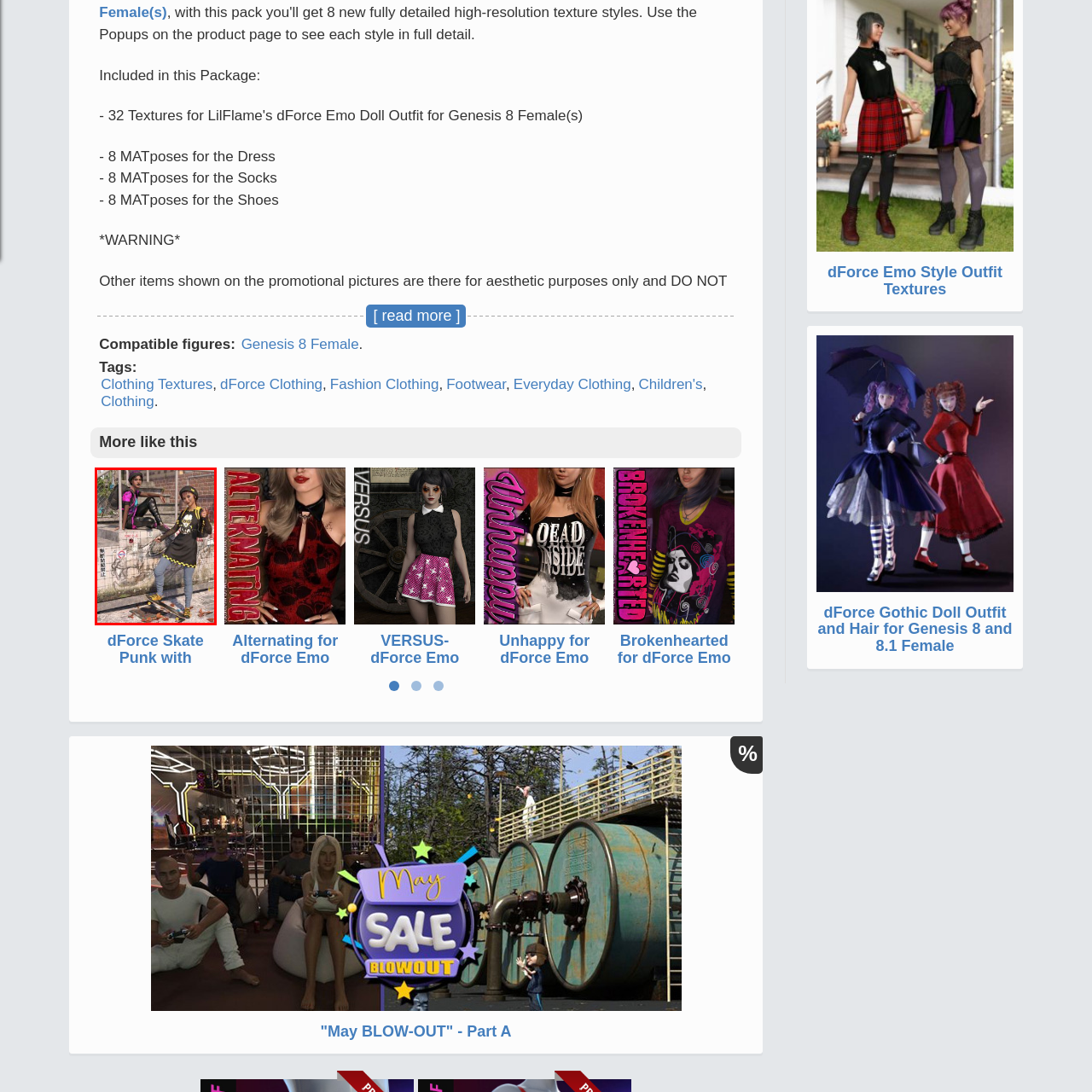Give a detailed account of the picture within the red bounded area.

The image features two young female characters sporting vibrant streetwear fashion, captured in a dynamic skateboarding environment. The character in the foreground stands confidently on a skateboard, dressed in a stylish black oversized shirt adorned with a colorful graphic, complemented by gray sweatpants and a bright yellow chain design along the hem. She sports a trendy helmet and radiates a cool, youthful energy. 

In the background, the second character sits casually on a set of stairs, dressed in a striking pink and black ensemble, with fitted attire that enhances her active look. Both characters display a modern, urban aesthetic, indicative of a vibrant subculture associated with skateboarding. The background showcases an urban setting with graffiti and a brick wall, adding to the street vibe of the scene. This image is part of the dForce Skate Punk product line, designed for Genesis 8 Females, emphasizing bold fashion and a spirit of adventure.